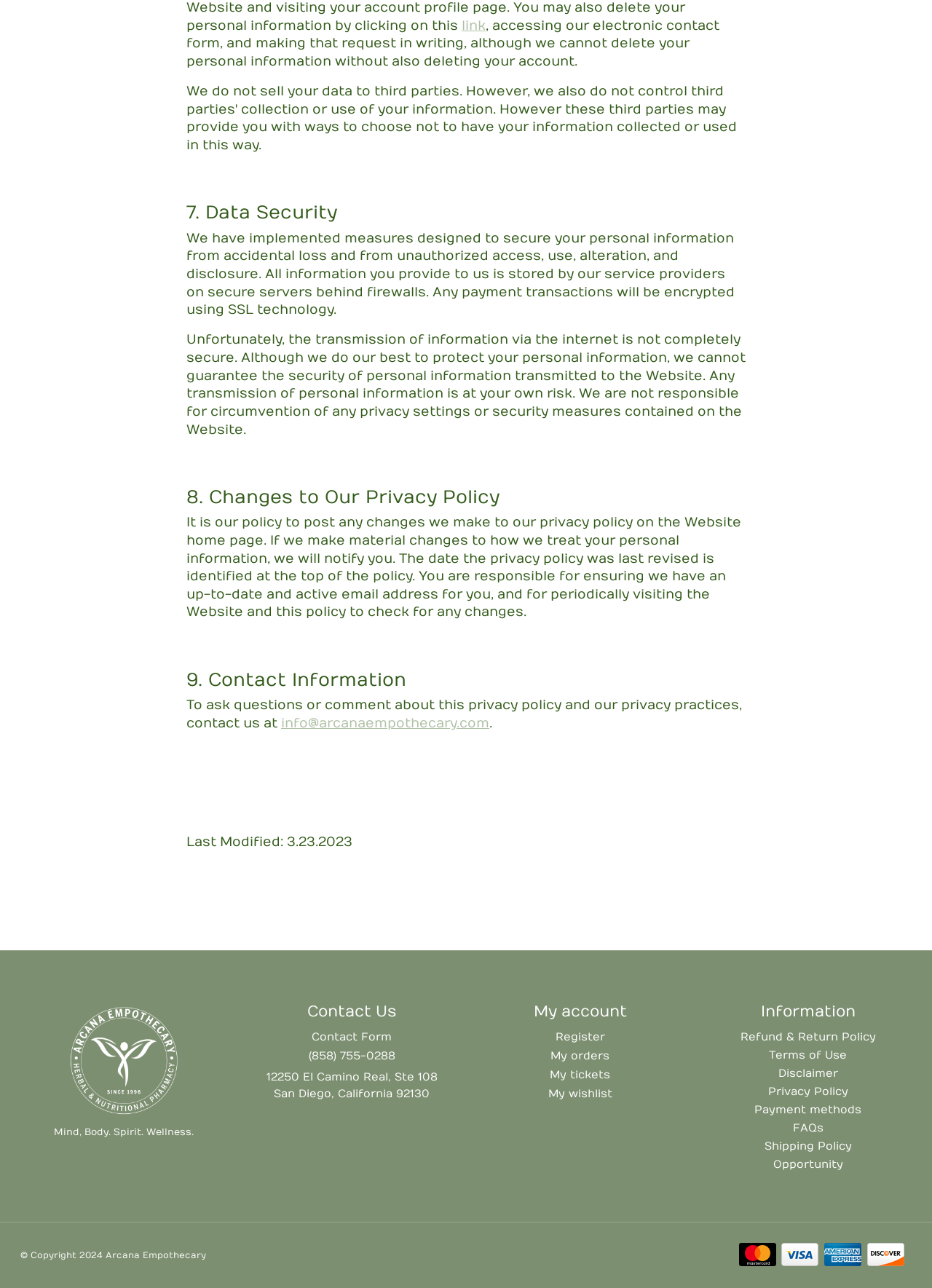Pinpoint the bounding box coordinates for the area that should be clicked to perform the following instruction: "Make a payment with MasterCard".

[0.793, 0.965, 0.833, 0.984]